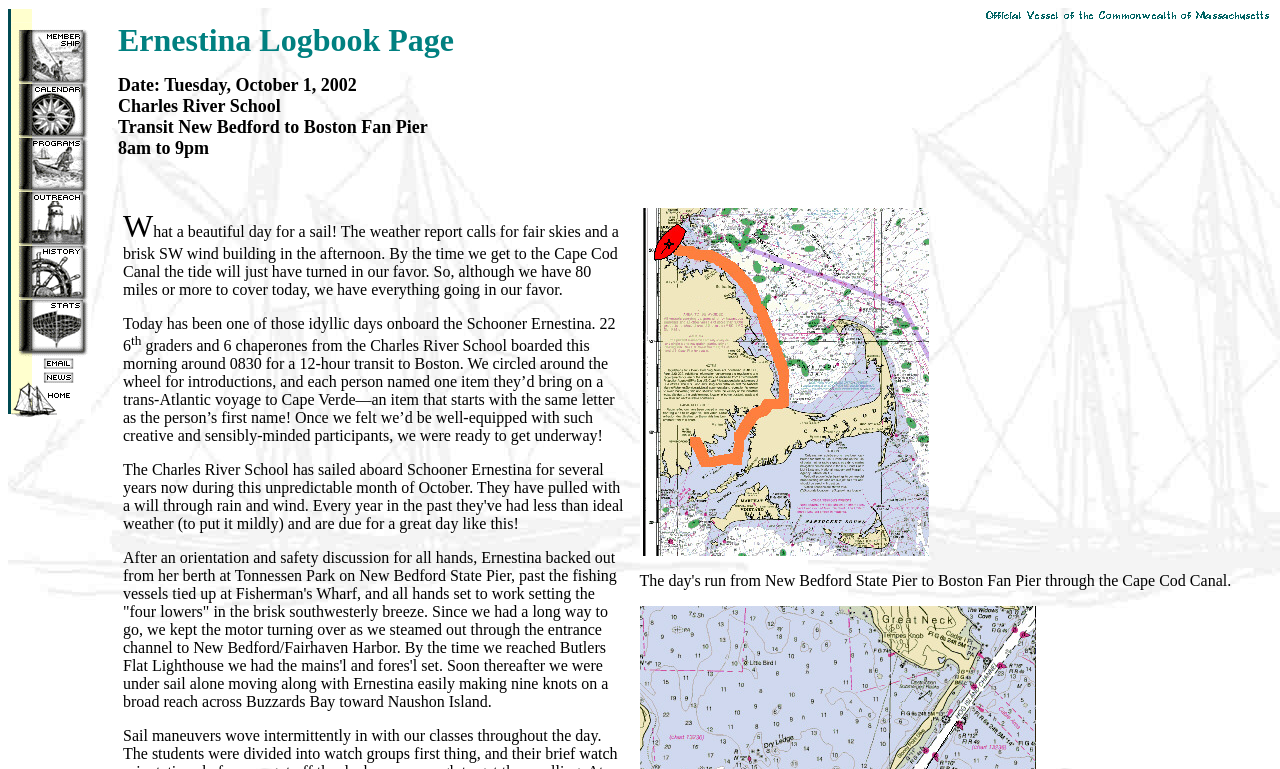Given the element description alt="Statistics", predict the bounding box coordinates for the UI element in the webpage screenshot. The format should be (top-left x, top-left y, bottom-right x, bottom-right y), and the values should be between 0 and 1.

[0.006, 0.388, 0.071, 0.41]